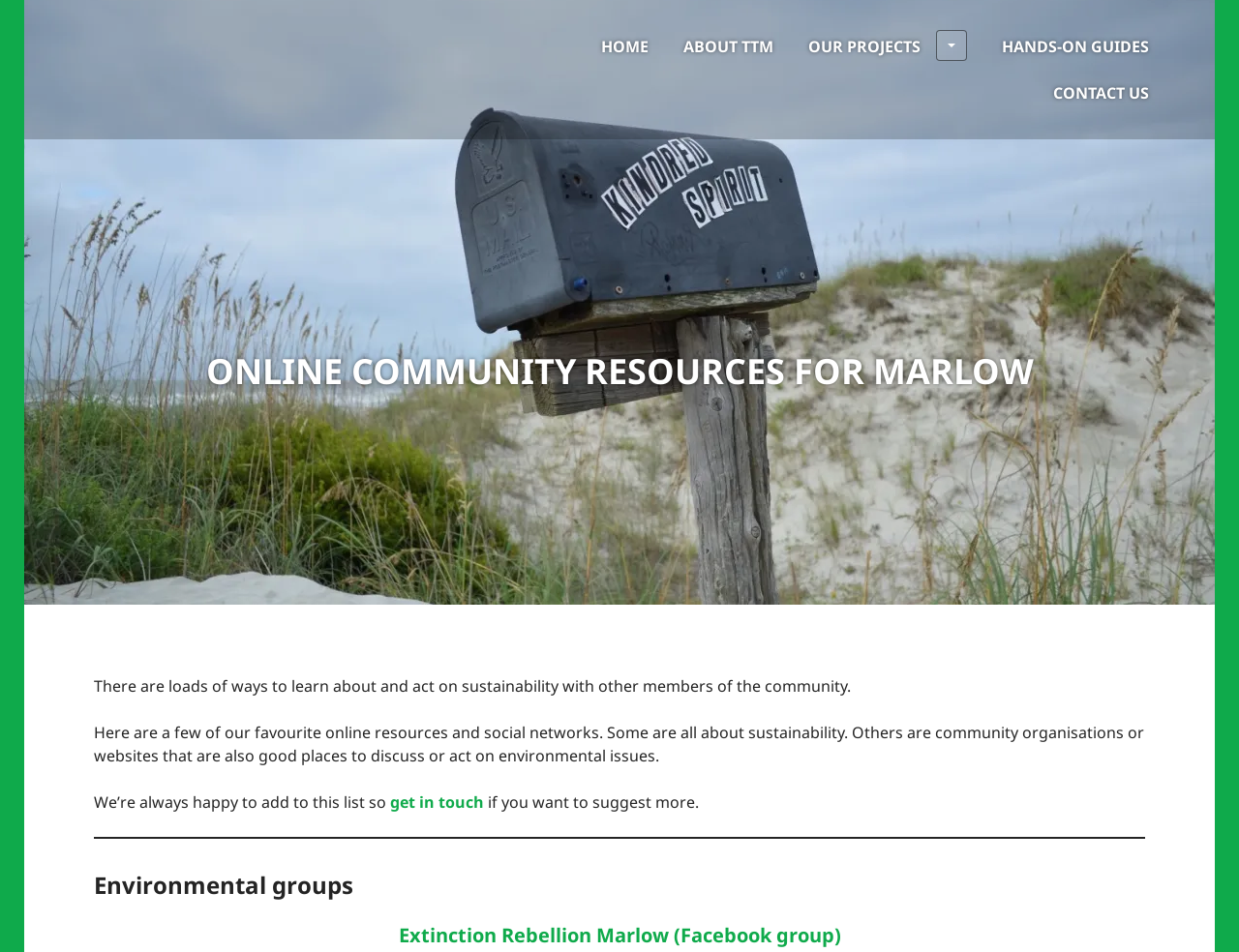What is the name of the Facebook group mentioned?
Provide a detailed and well-explained answer to the question.

The name of the Facebook group can be found in the link text 'Extinction Rebellion Marlow (Facebook group)' which is listed under the 'Environmental groups' heading.